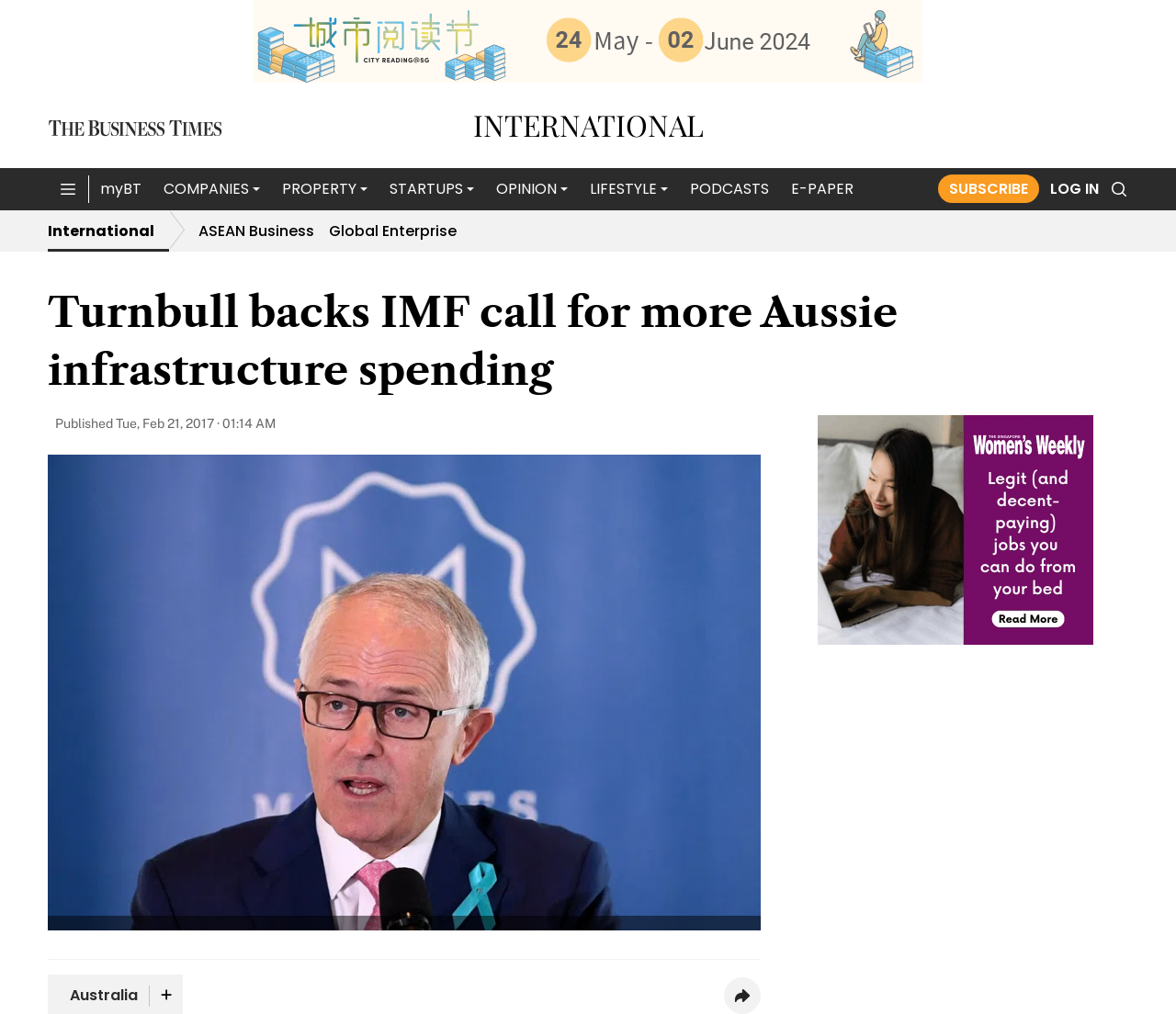Bounding box coordinates are to be given in the format (top-left x, top-left y, bottom-right x, bottom-right y). All values must be floating point numbers between 0 and 1. Provide the bounding box coordinate for the UI element described as: PODCASTS

[0.577, 0.166, 0.663, 0.208]